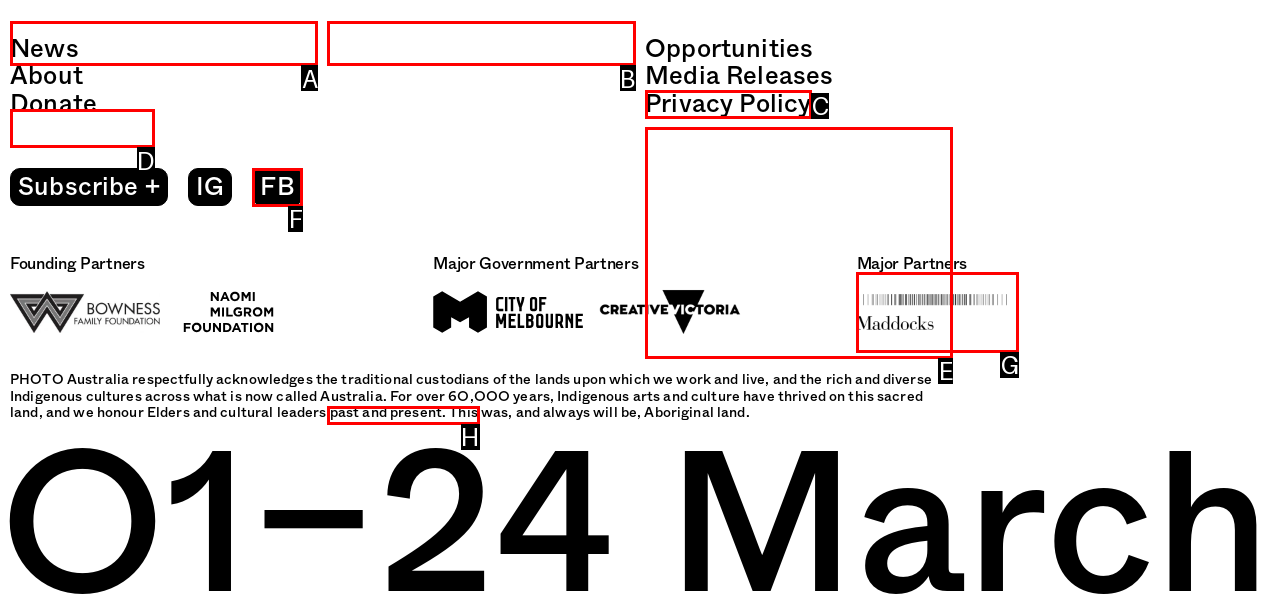Identify the option that corresponds to: ARC ONE Gallery
Respond with the corresponding letter from the choices provided.

H